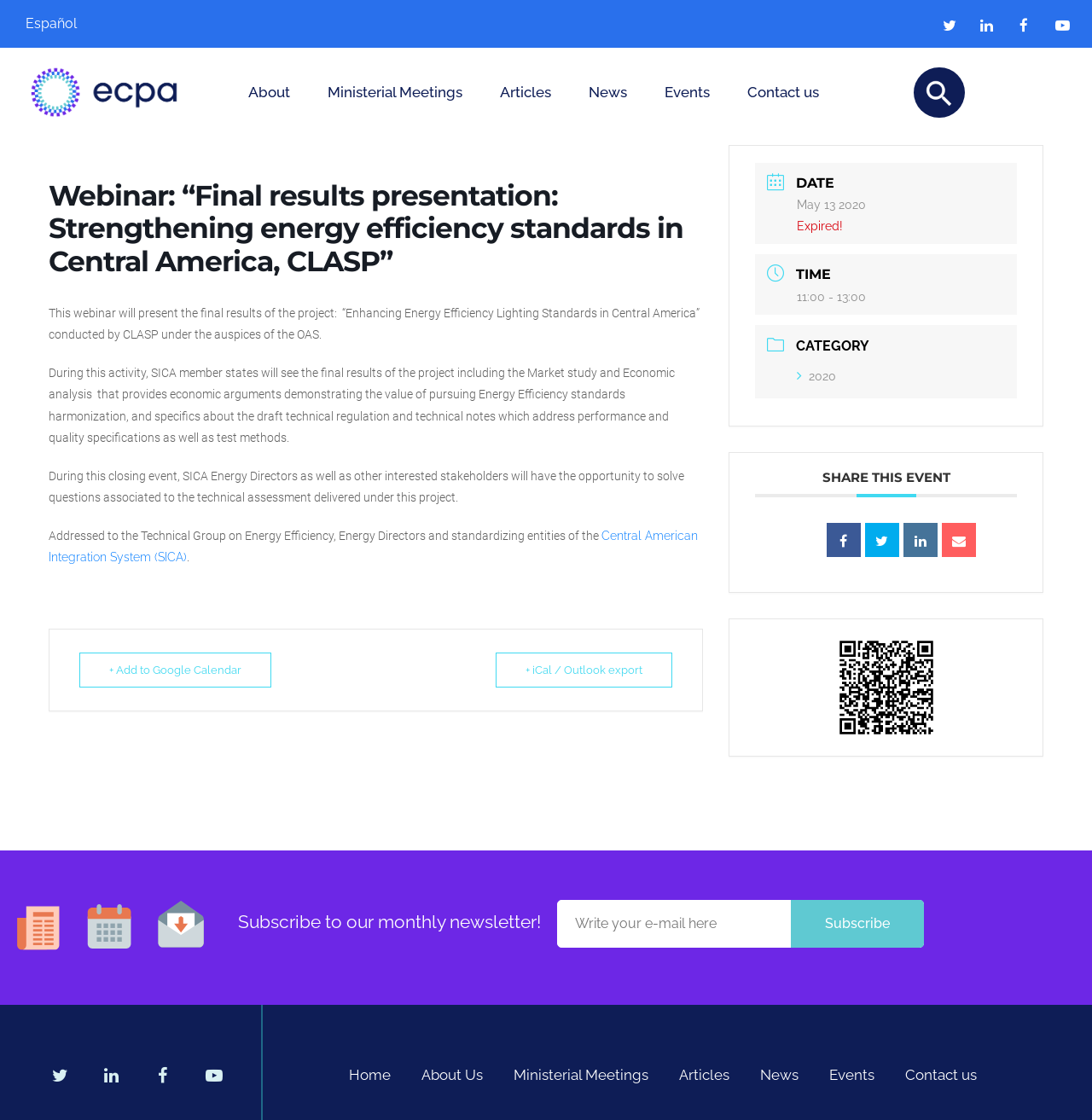Determine the bounding box coordinates of the UI element described by: "Ministerial Meetings".

[0.445, 0.952, 0.594, 0.967]